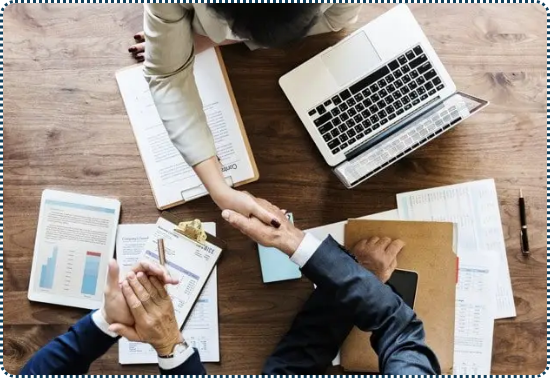Provide an in-depth description of all elements within the image.

The image depicts a close-up view of a business meeting, where two individuals are engaged in a handshake, symbolizing agreement or partnership. The scene is set on a wooden table covered with various documents, reports, and a laptop, indicating a collaborative work environment. One person is wearing a black suit and appears to be holding a folder, while the other, dressed in a light-colored jacket, is reaching out to shake hands. The laptop, partially visible, suggests an ongoing discussion of business matters, possibly around financial or strategic planning. The presence of graphs and notes on the table underscores a focus on analytics and informed decision-making, highlighting the professionalism and seriousness of the collaboration taking place.